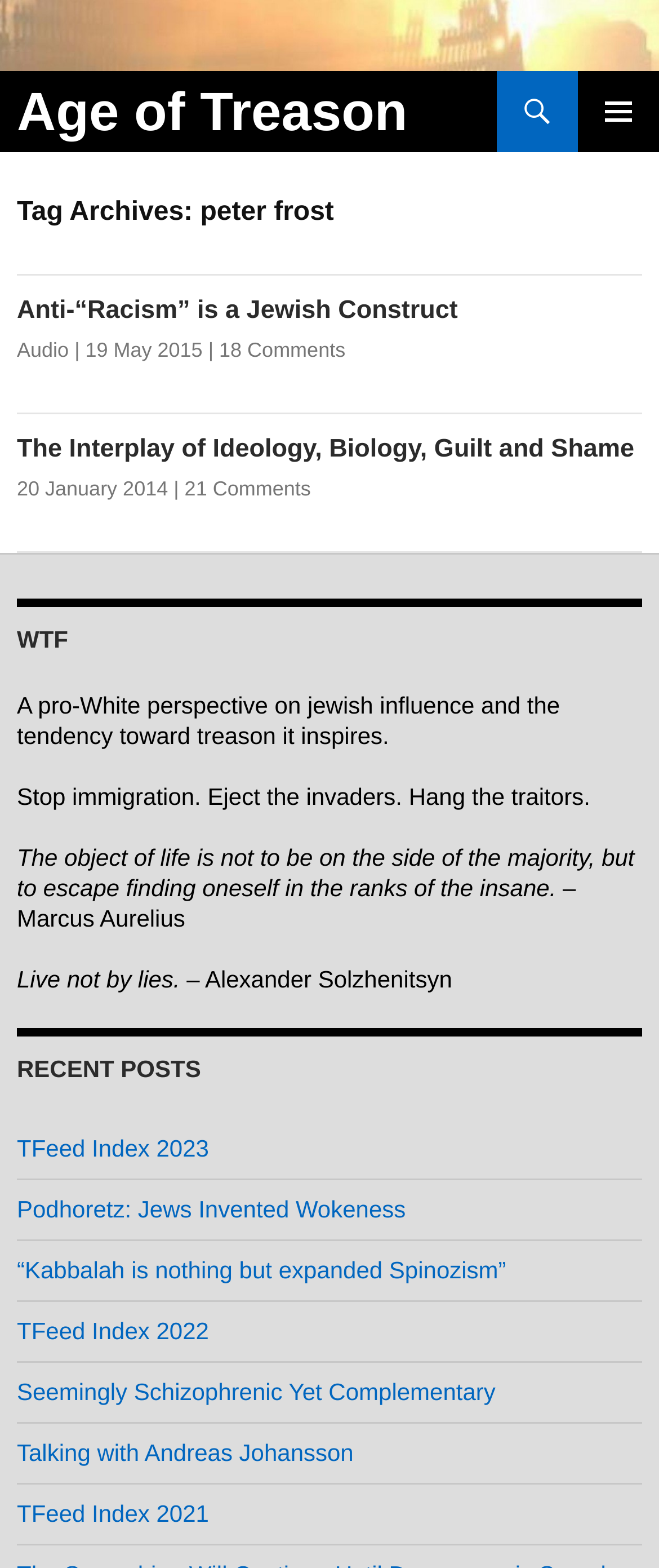Please specify the bounding box coordinates of the clickable section necessary to execute the following command: "Go to About page".

None